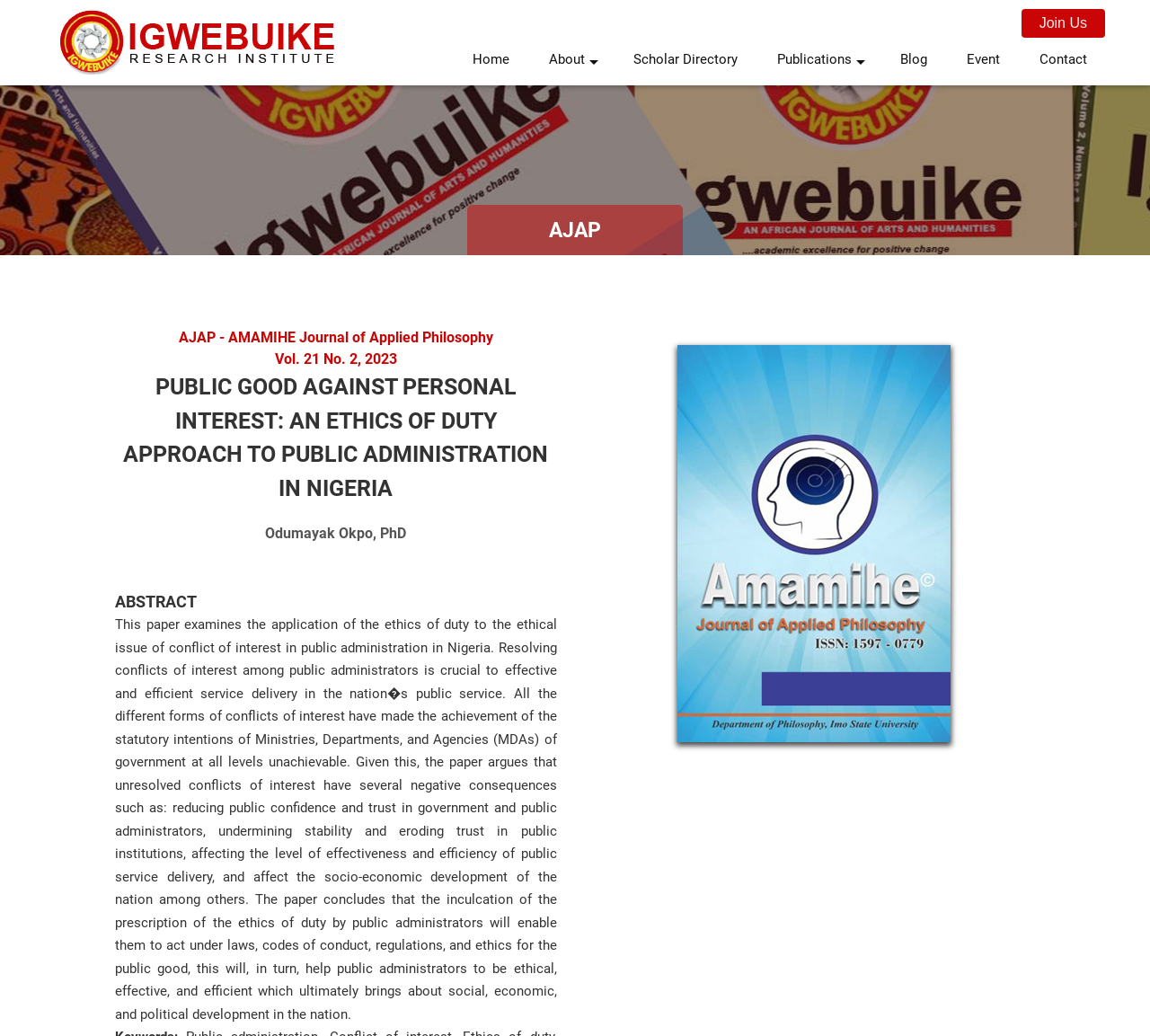Please locate the bounding box coordinates of the region I need to click to follow this instruction: "Click the 'Join Us' button".

[0.888, 0.009, 0.961, 0.036]